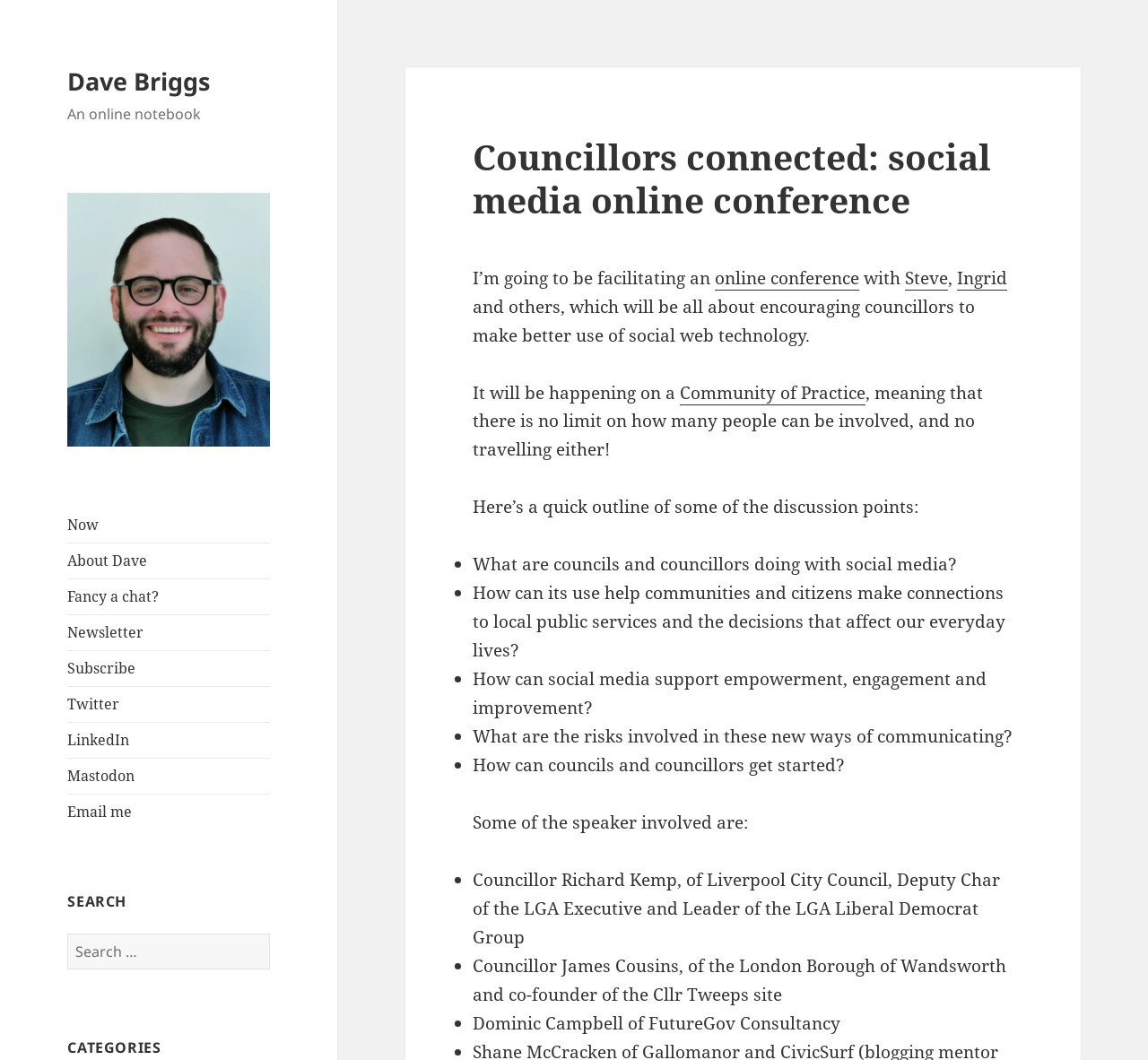Answer succinctly with a single word or phrase:
What is the author's online notebook about?

Councillors and social media